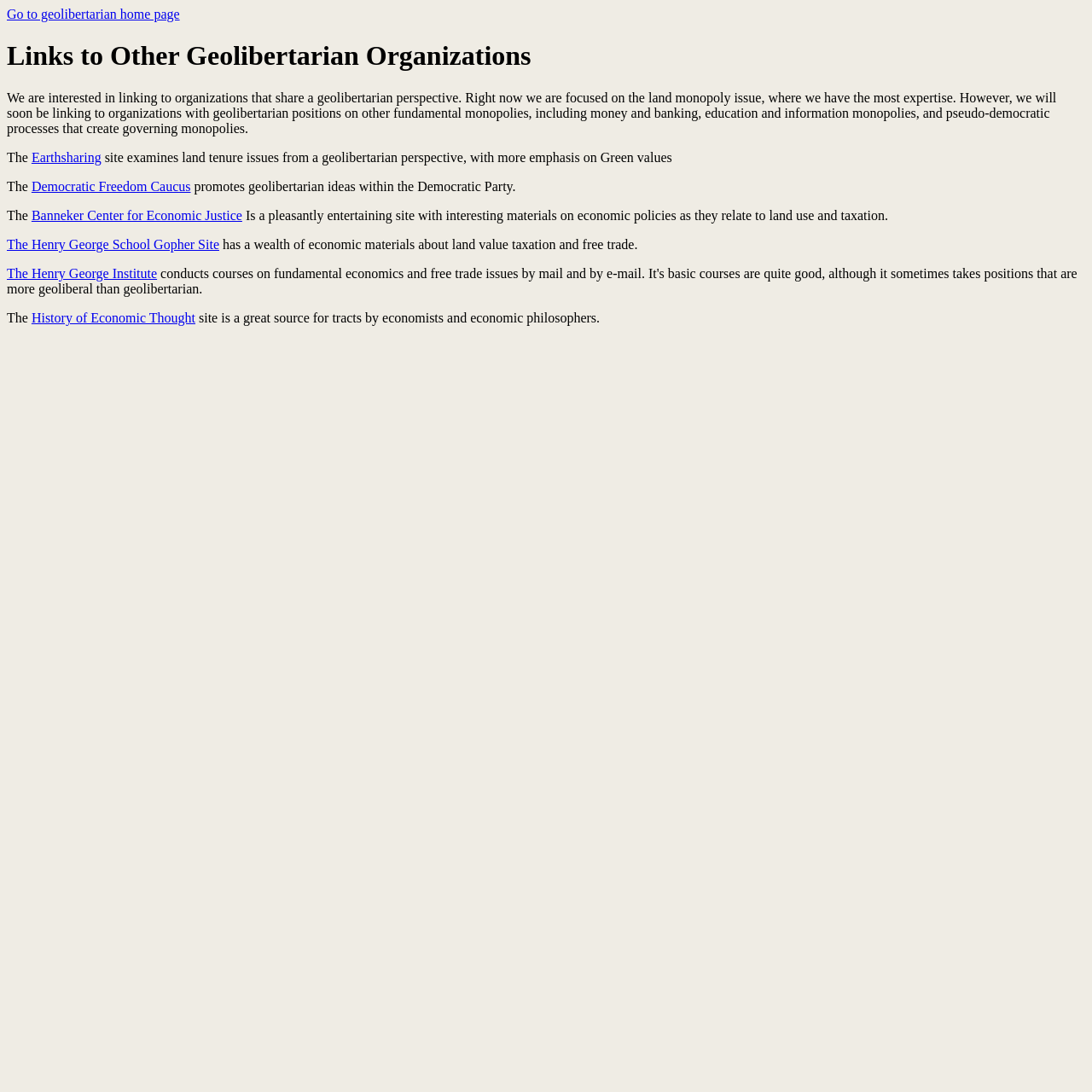What is the topic of the webpage?
Provide a concise answer using a single word or phrase based on the image.

Geolibertarian Organizations